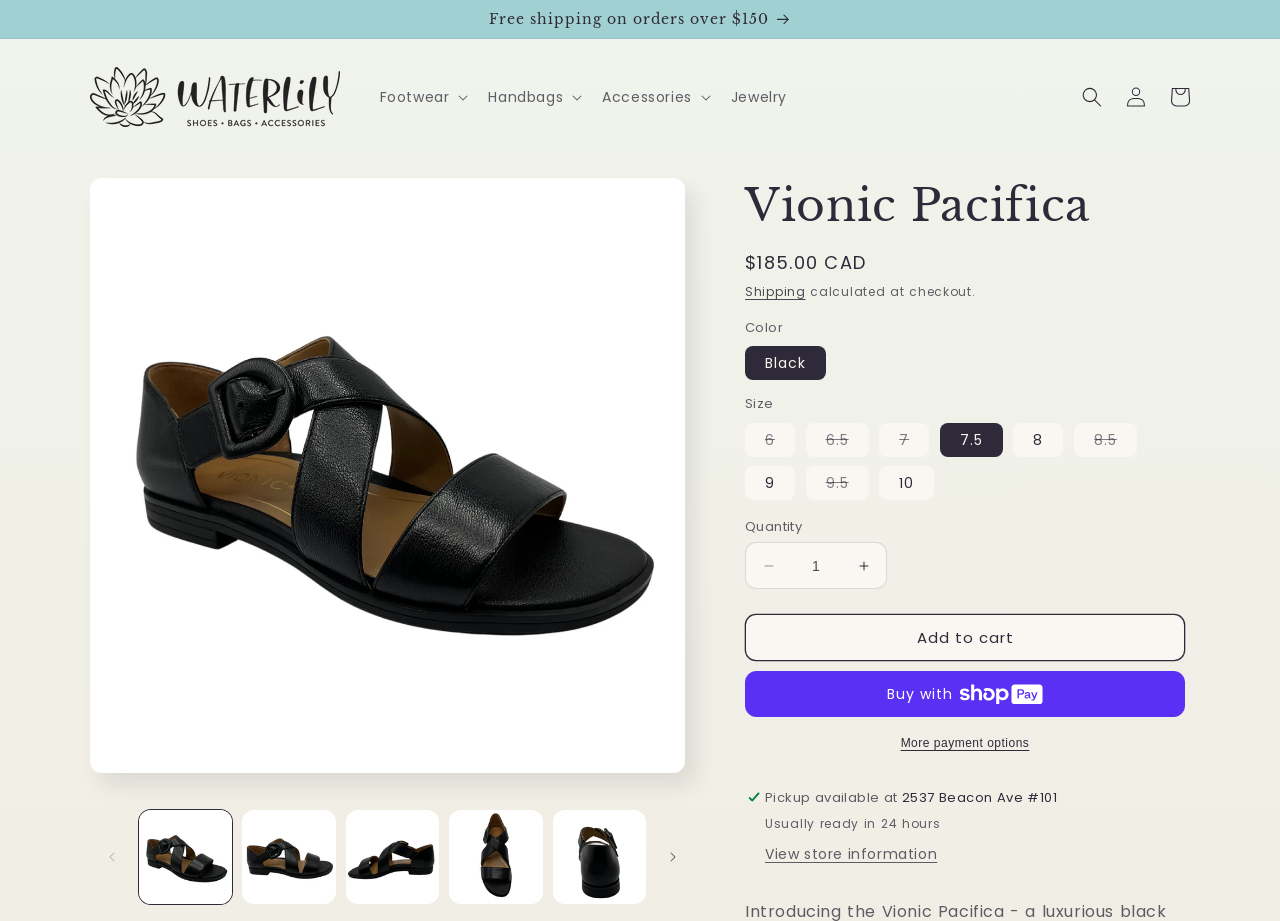Identify the bounding box coordinates of the region I need to click to complete this instruction: "Add to cart".

[0.582, 0.667, 0.926, 0.718]